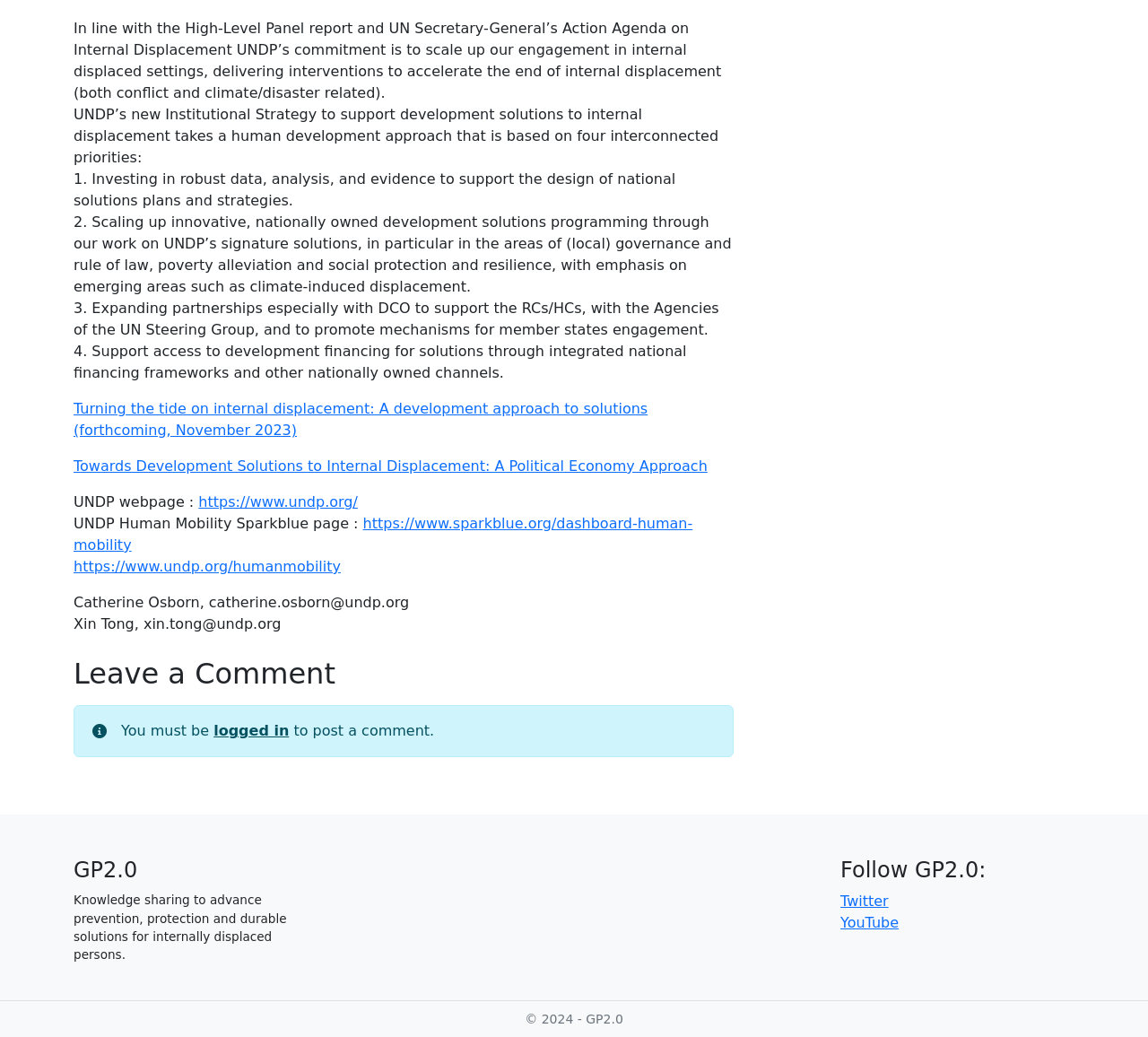Identify the bounding box coordinates for the UI element described as: "To top".

[0.919, 0.495, 0.95, 0.528]